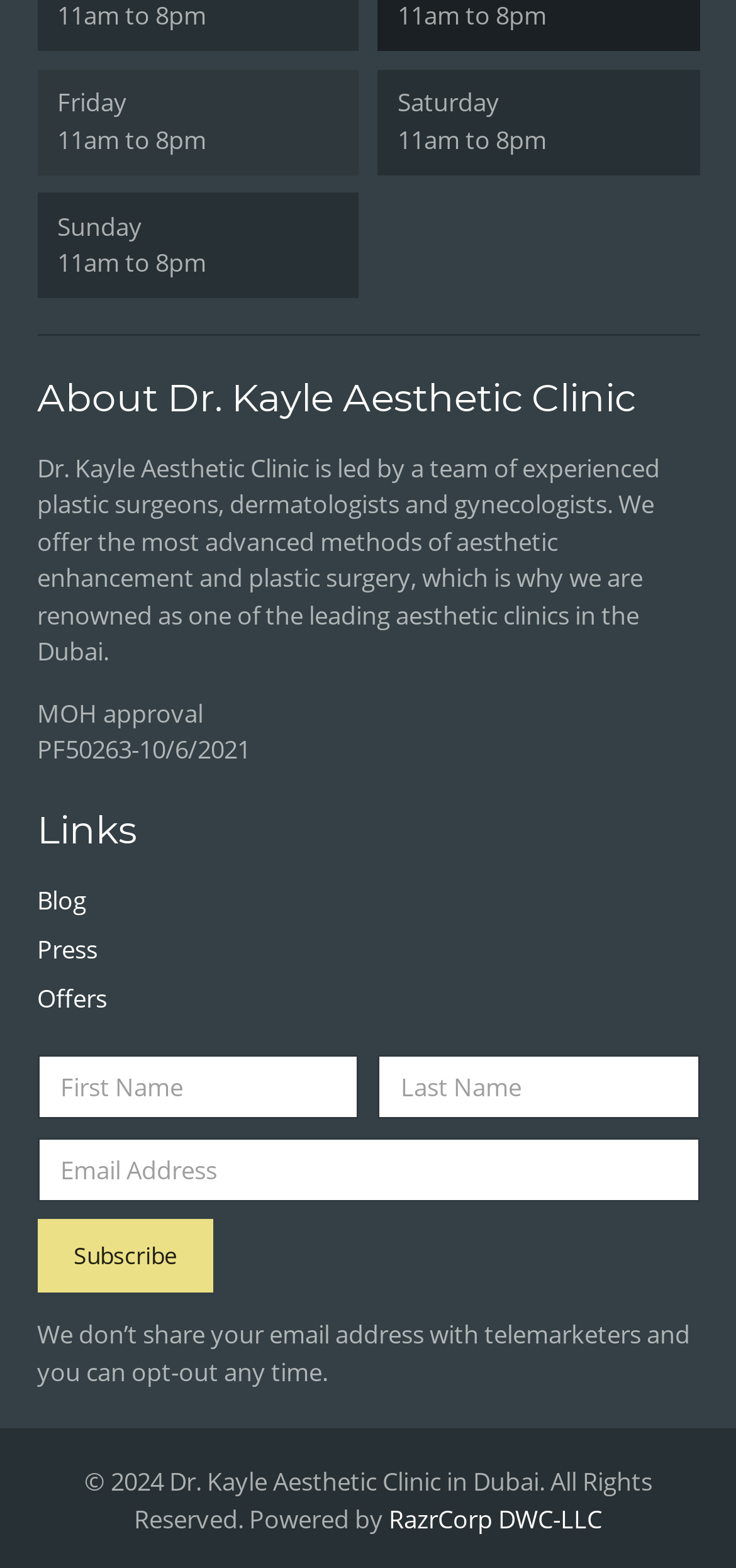What are the days and hours of operation?
Examine the webpage screenshot and provide an in-depth answer to the question.

I found the days and hours of operation by looking at the static text elements at the top of the page, which list the days as Friday, Saturday, and Sunday, and the hours as 11am to 8pm.